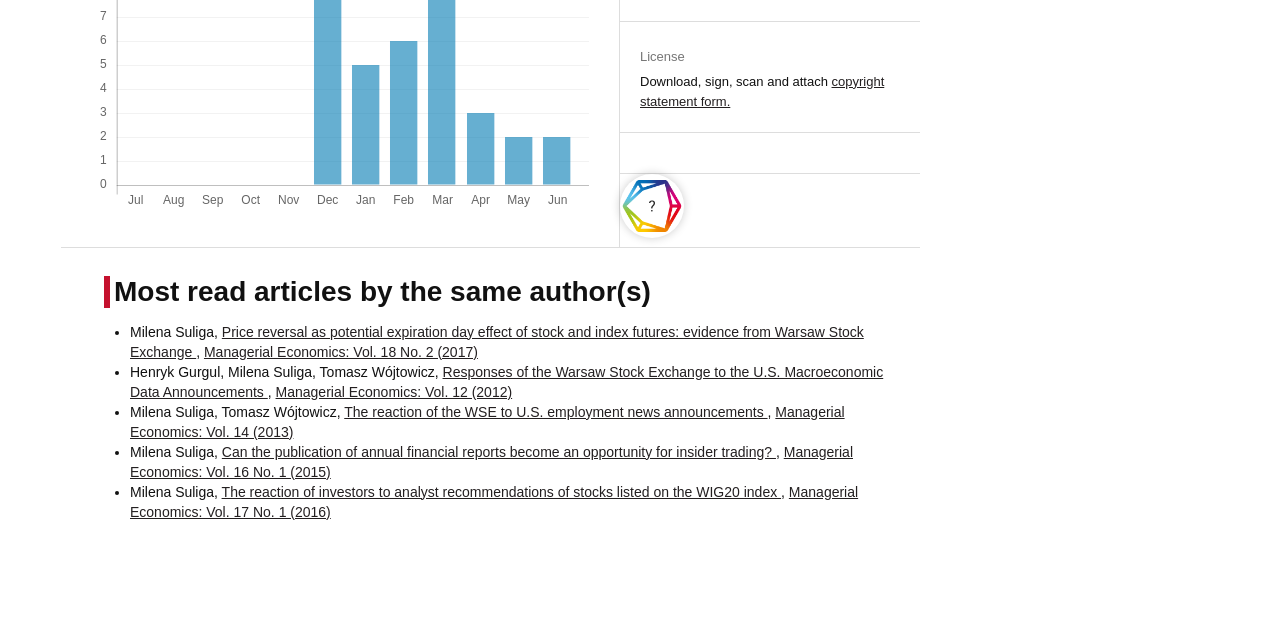Please answer the following question using a single word or phrase: 
What is the publication year of the last article?

2016